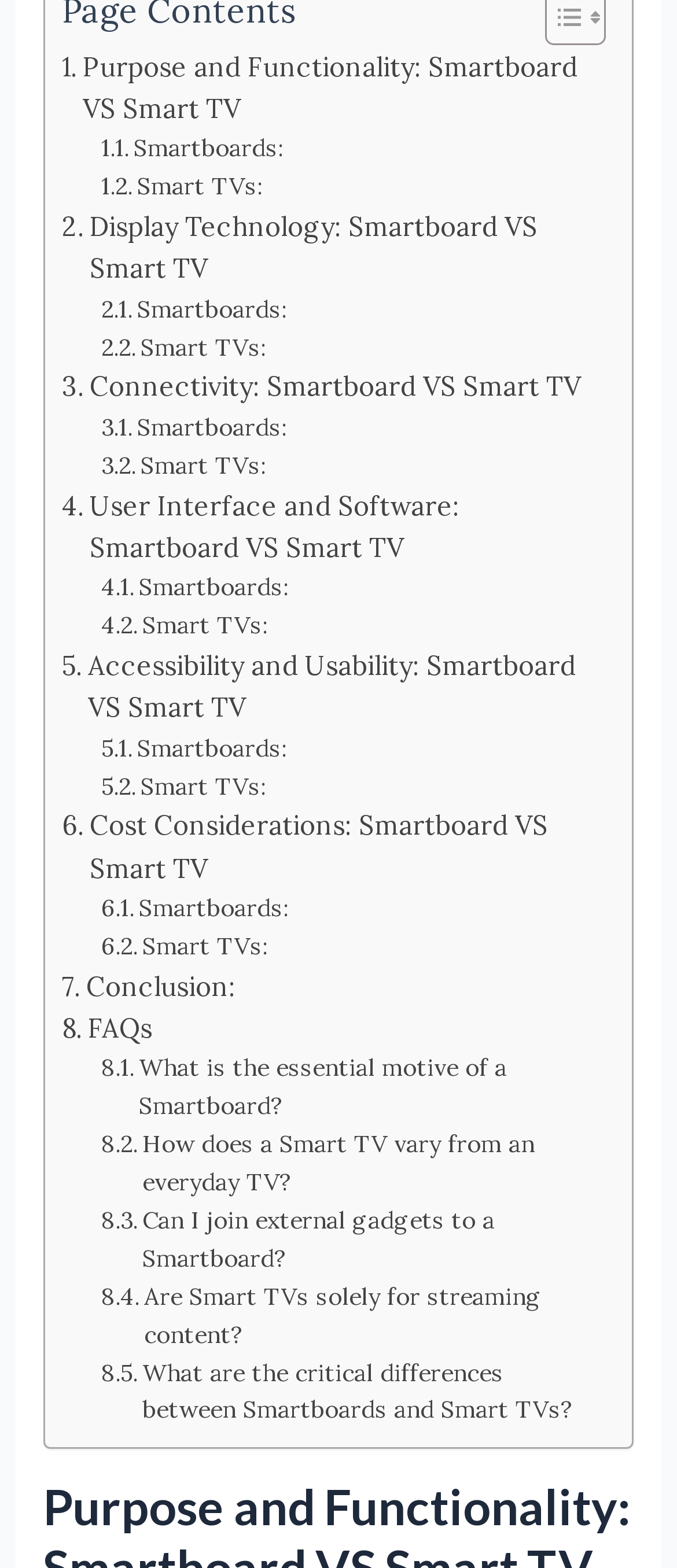Consider the image and give a detailed and elaborate answer to the question: 
What is the main topic of comparison?

The main topic of comparison can be determined by looking at the links on the webpage, which are categorized into different sections such as 'Purpose and Functionality', 'Display Technology', 'Connectivity', and so on. All these sections are comparing Smartboards and Smart TVs, hence the main topic of comparison is Smartboard VS Smart TV.